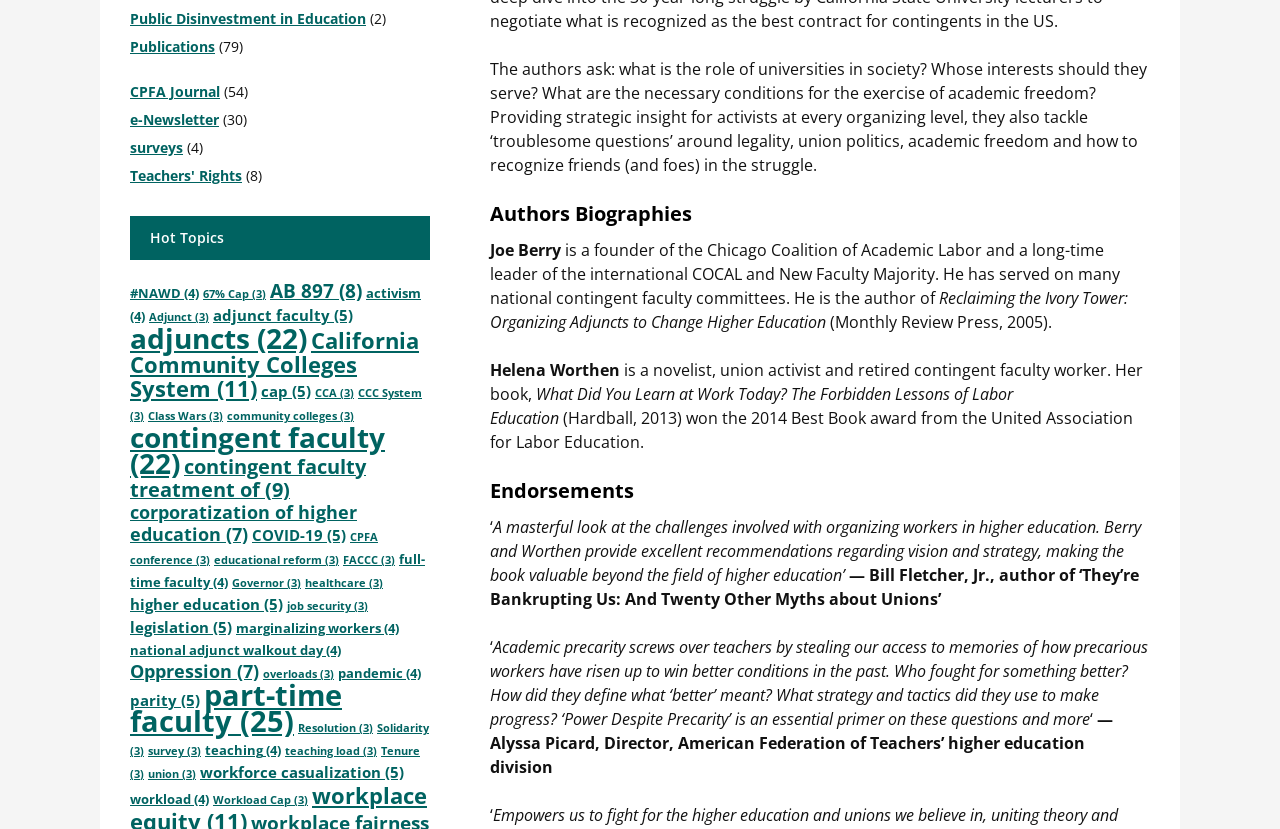Please provide the bounding box coordinates for the element that needs to be clicked to perform the following instruction: "Read 'Endorsements'". The coordinates should be given as four float numbers between 0 and 1, i.e., [left, top, right, bottom].

[0.383, 0.577, 0.898, 0.607]